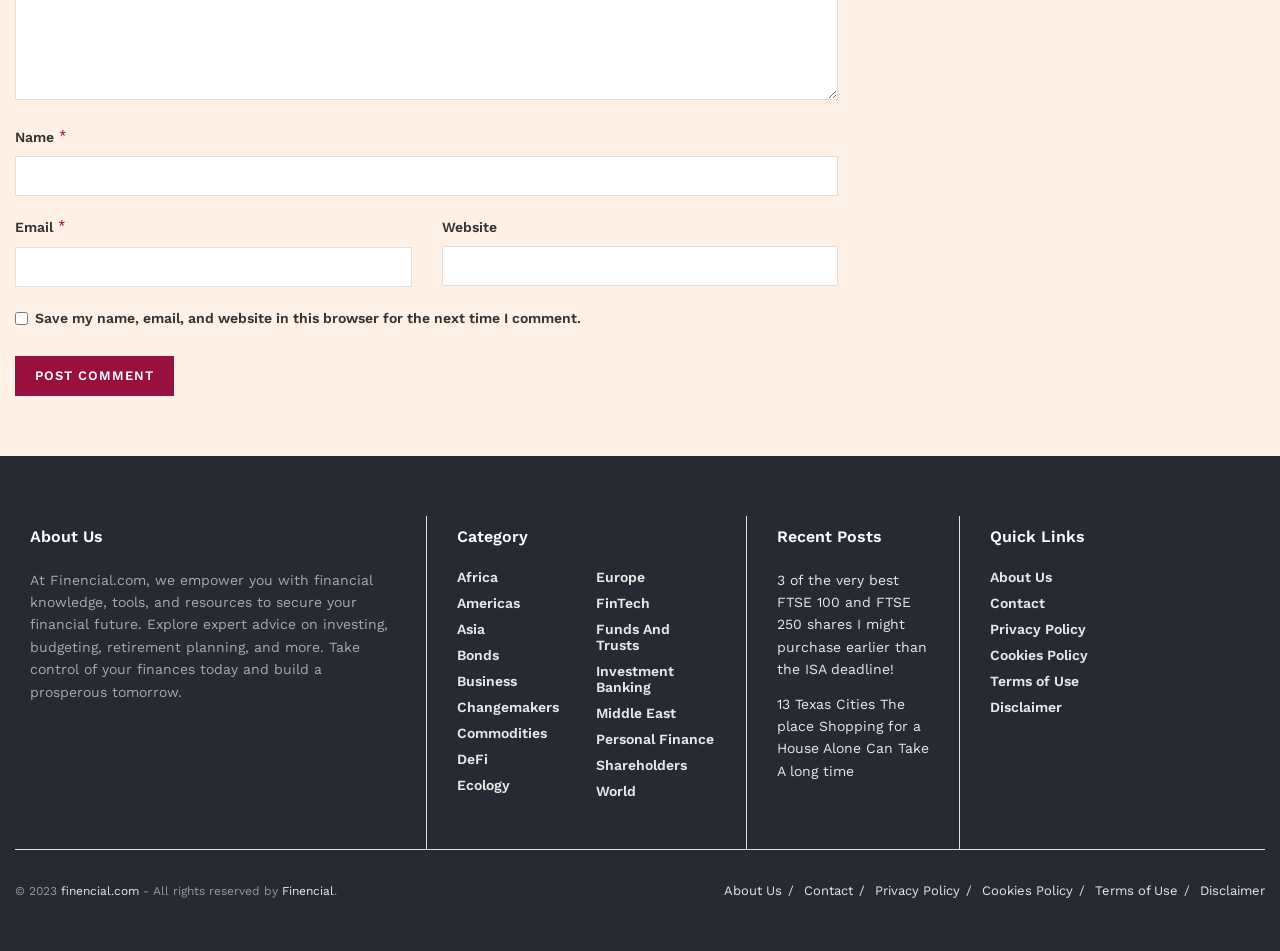Identify the bounding box coordinates of the clickable region required to complete the instruction: "Visit the About Us page". The coordinates should be given as four float numbers within the range of 0 and 1, i.e., [left, top, right, bottom].

[0.357, 0.598, 0.389, 0.615]